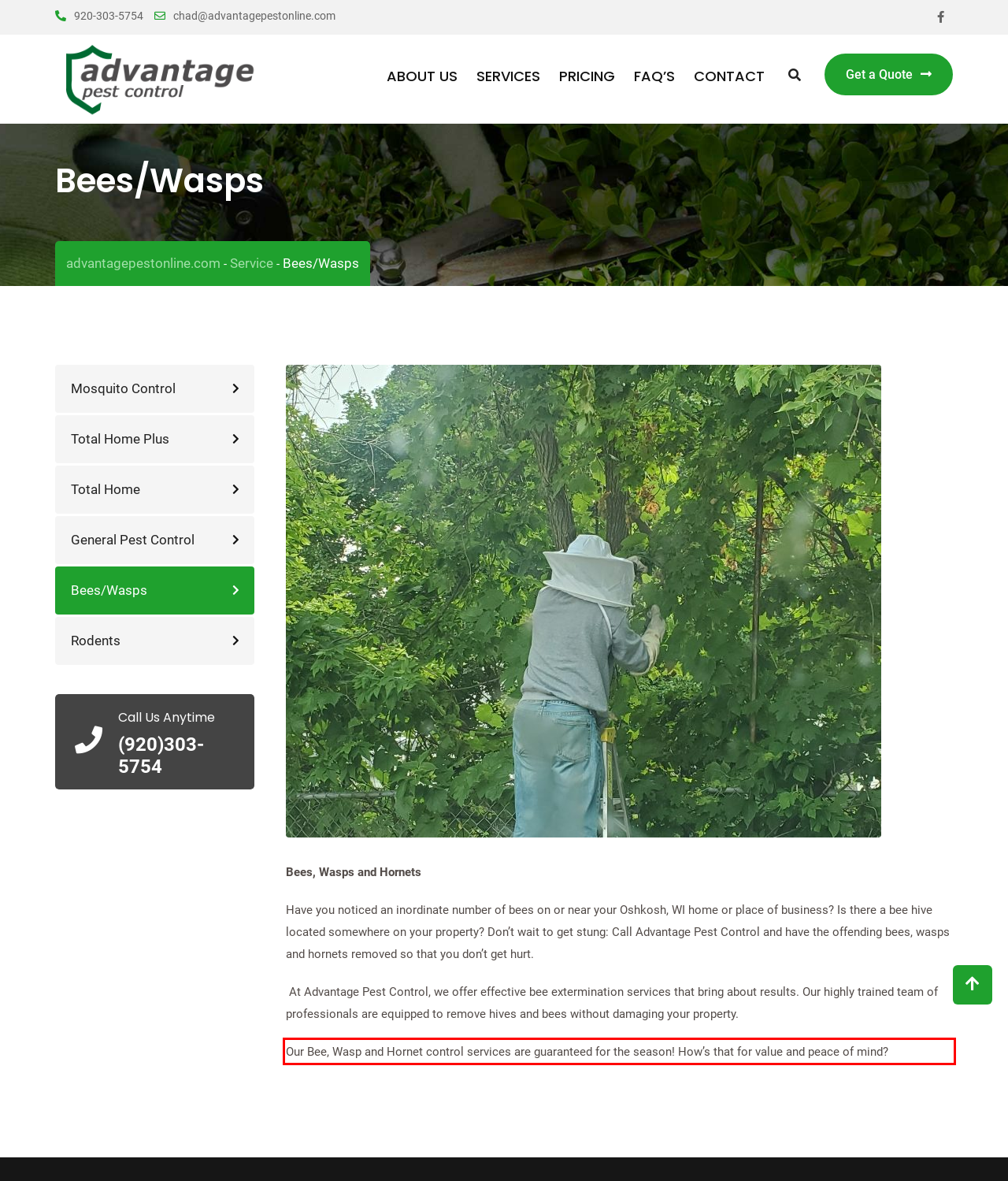Using the provided screenshot, read and generate the text content within the red-bordered area.

Our Bee, Wasp and Hornet control services are guaranteed for the season! How’s that for value and peace of mind?